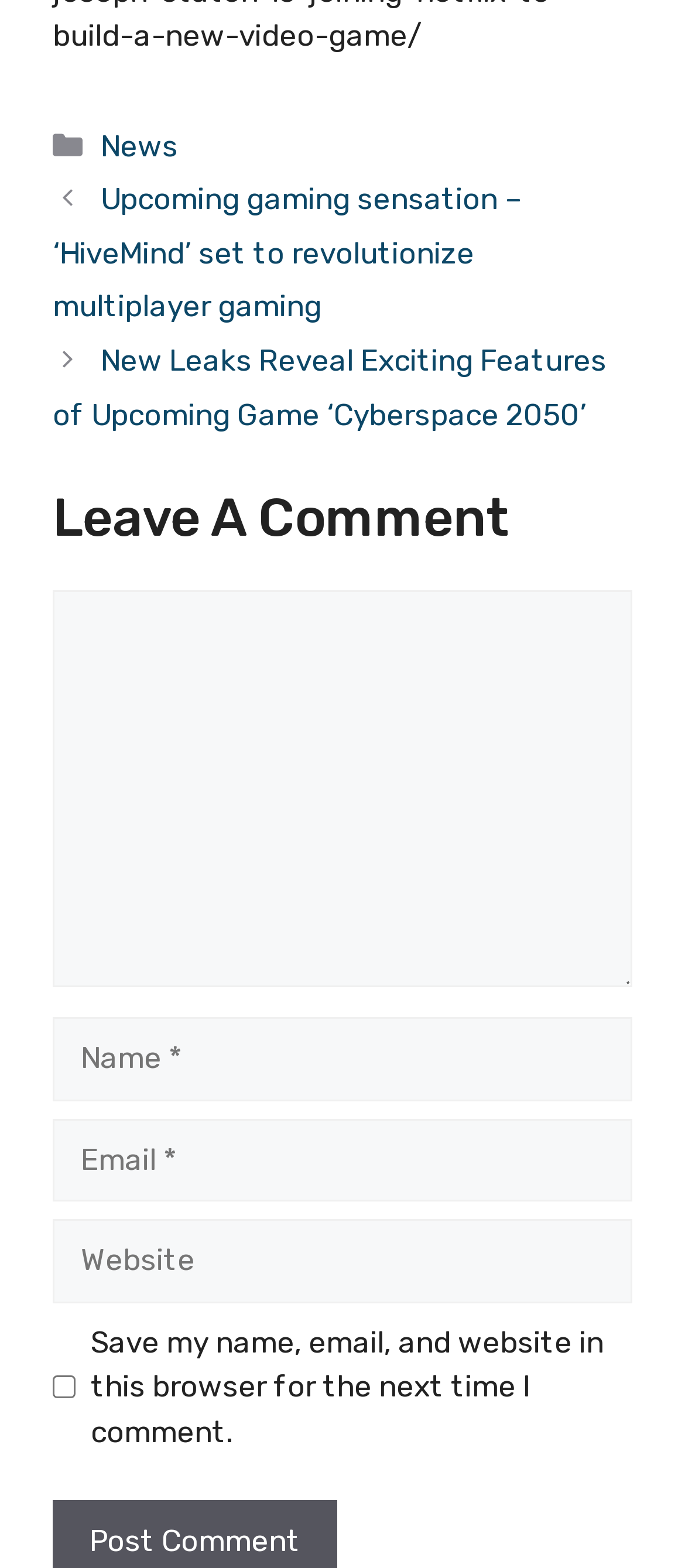Is the 'Save my name, email, and website in this browser' checkbox checked?
Using the image as a reference, deliver a detailed and thorough answer to the question.

I checked the checkbox element and found that its 'checked' property is set to 'false'.